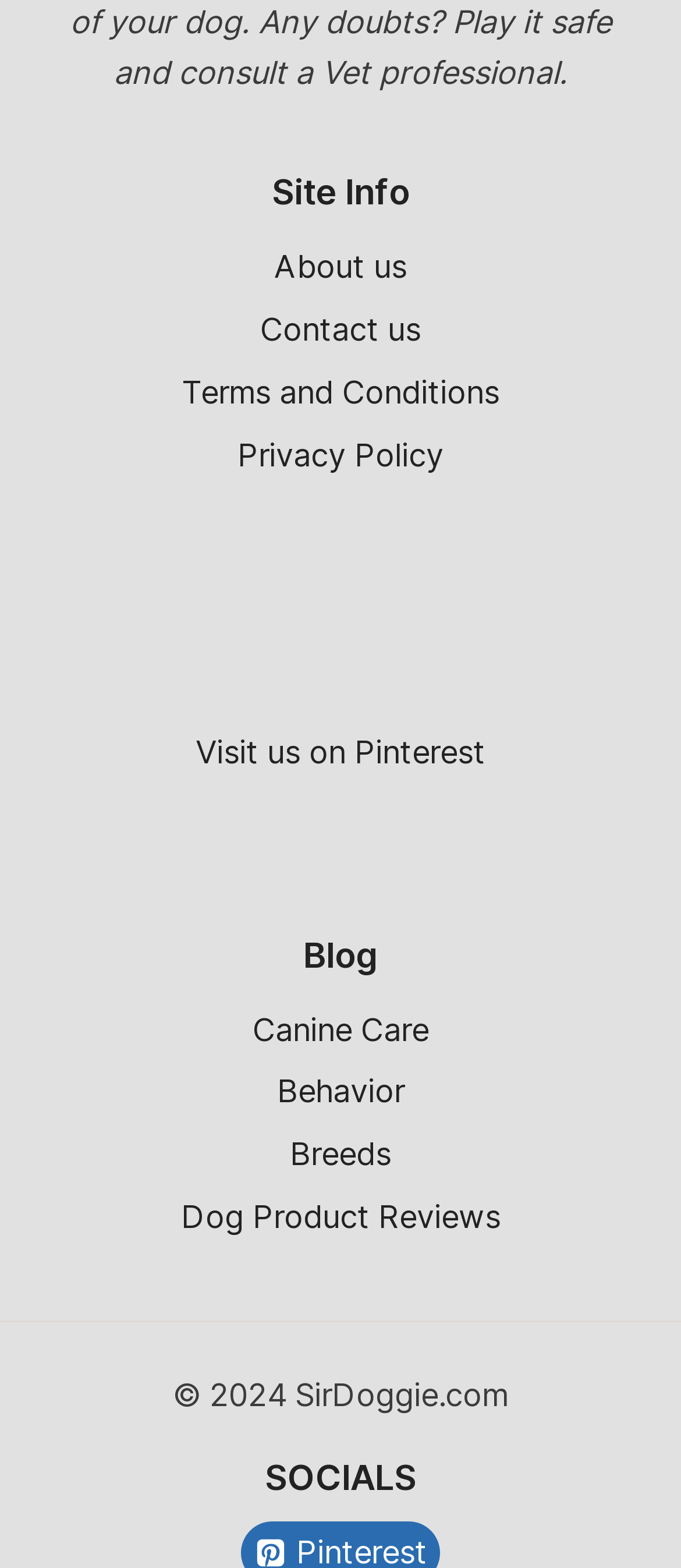Provide the bounding box coordinates for the area that should be clicked to complete the instruction: "Read the terms and conditions".

[0.062, 0.231, 0.938, 0.271]